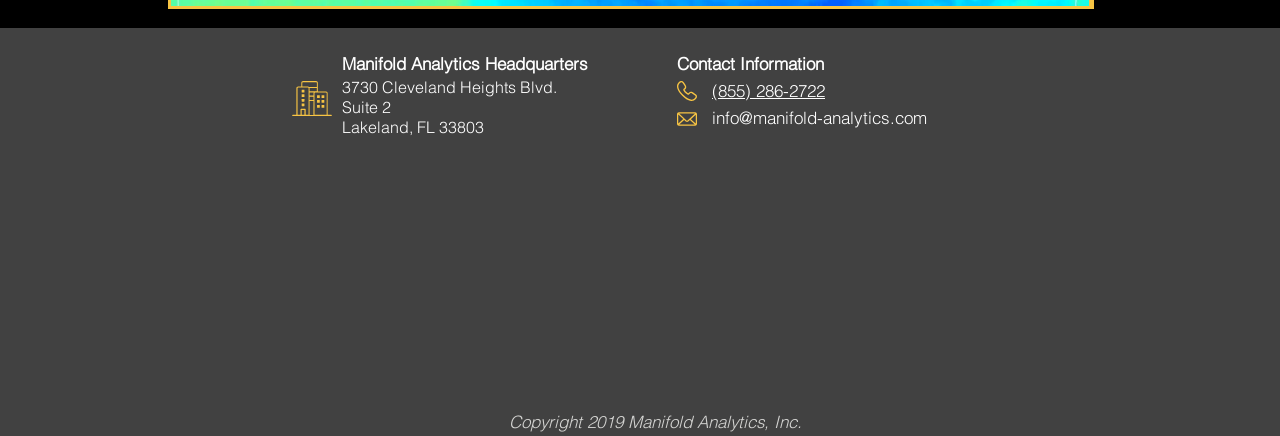Respond to the question below with a concise word or phrase:
What is the company name?

Manifold Analytics